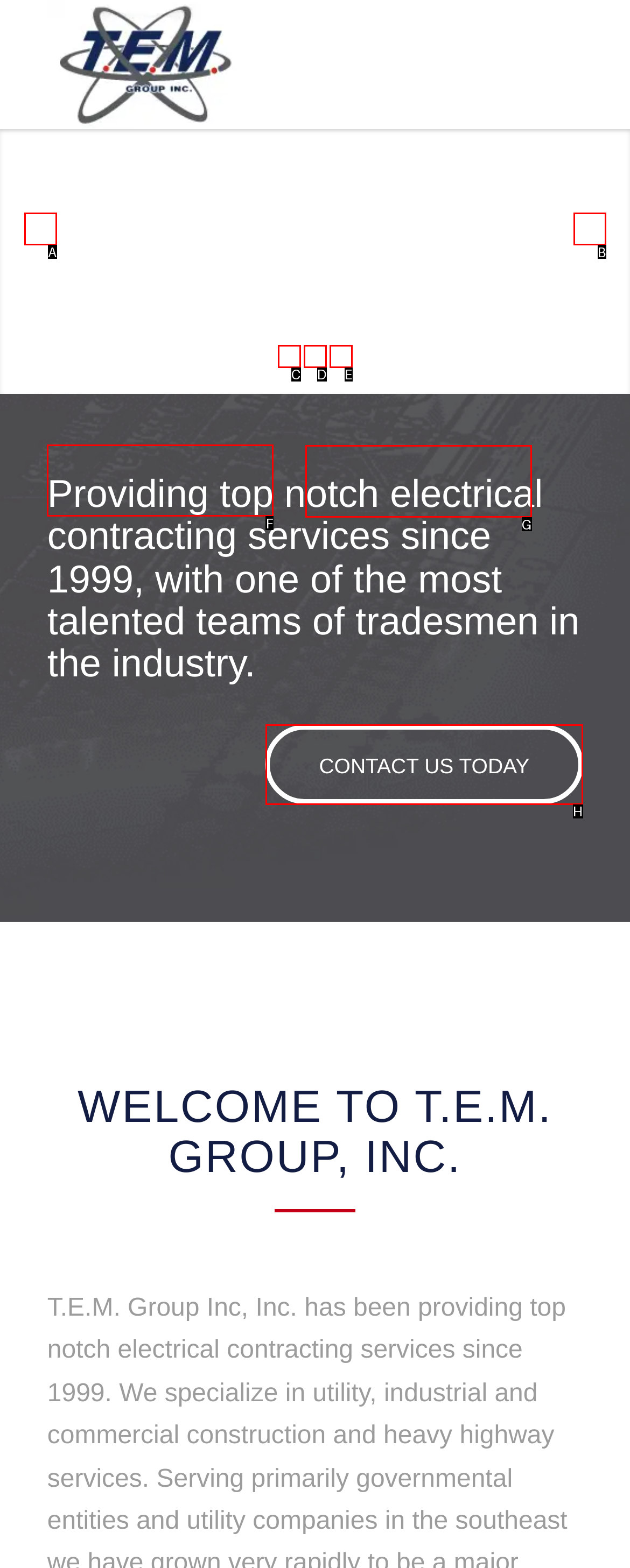Decide which letter you need to select to fulfill the task: Explore their services
Answer with the letter that matches the correct option directly.

G